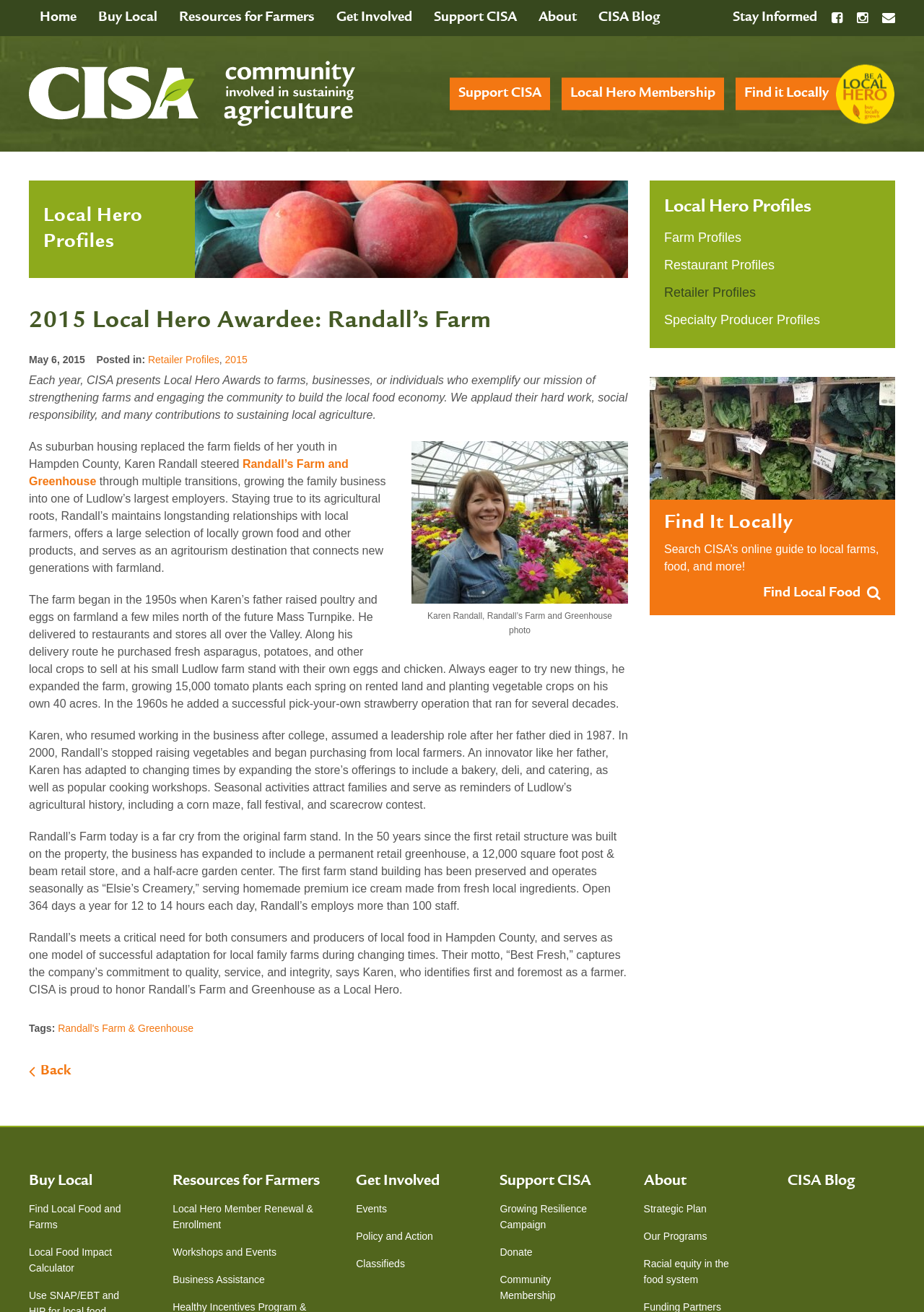What is the motto of Randall's Farm?
Answer the question with as much detail as you can, using the image as a reference.

The webpage mentions 'Their motto, “Best Fresh,” captures the company’s commitment to quality, service, and integrity, says Karen, who identifies first and foremost as a farmer.' This indicates that the motto of Randall's Farm is 'Best Fresh'.